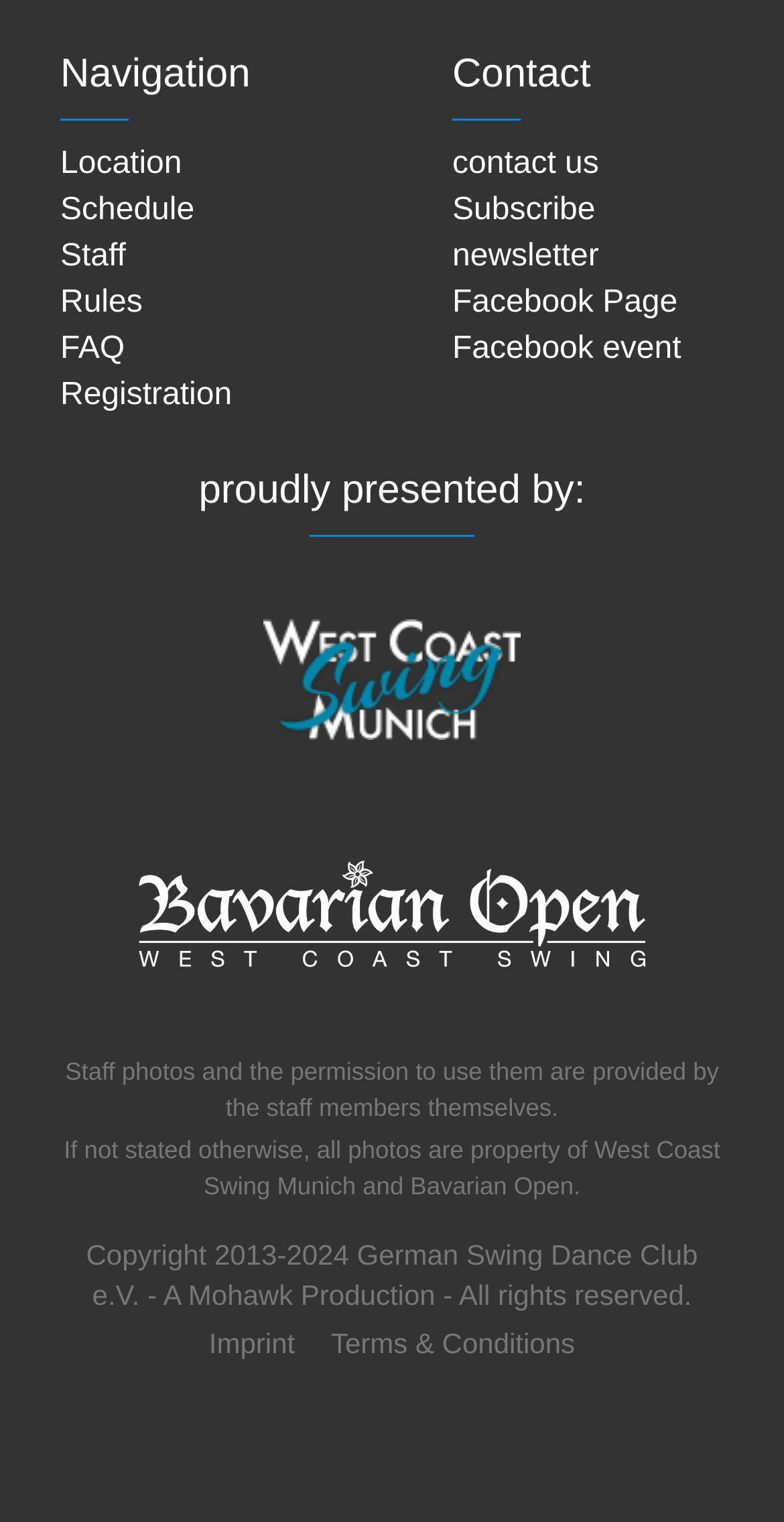Locate the bounding box coordinates of the area you need to click to fulfill this instruction: 'View Staff'. The coordinates must be in the form of four float numbers ranging from 0 to 1: [left, top, right, bottom].

[0.077, 0.157, 0.161, 0.18]